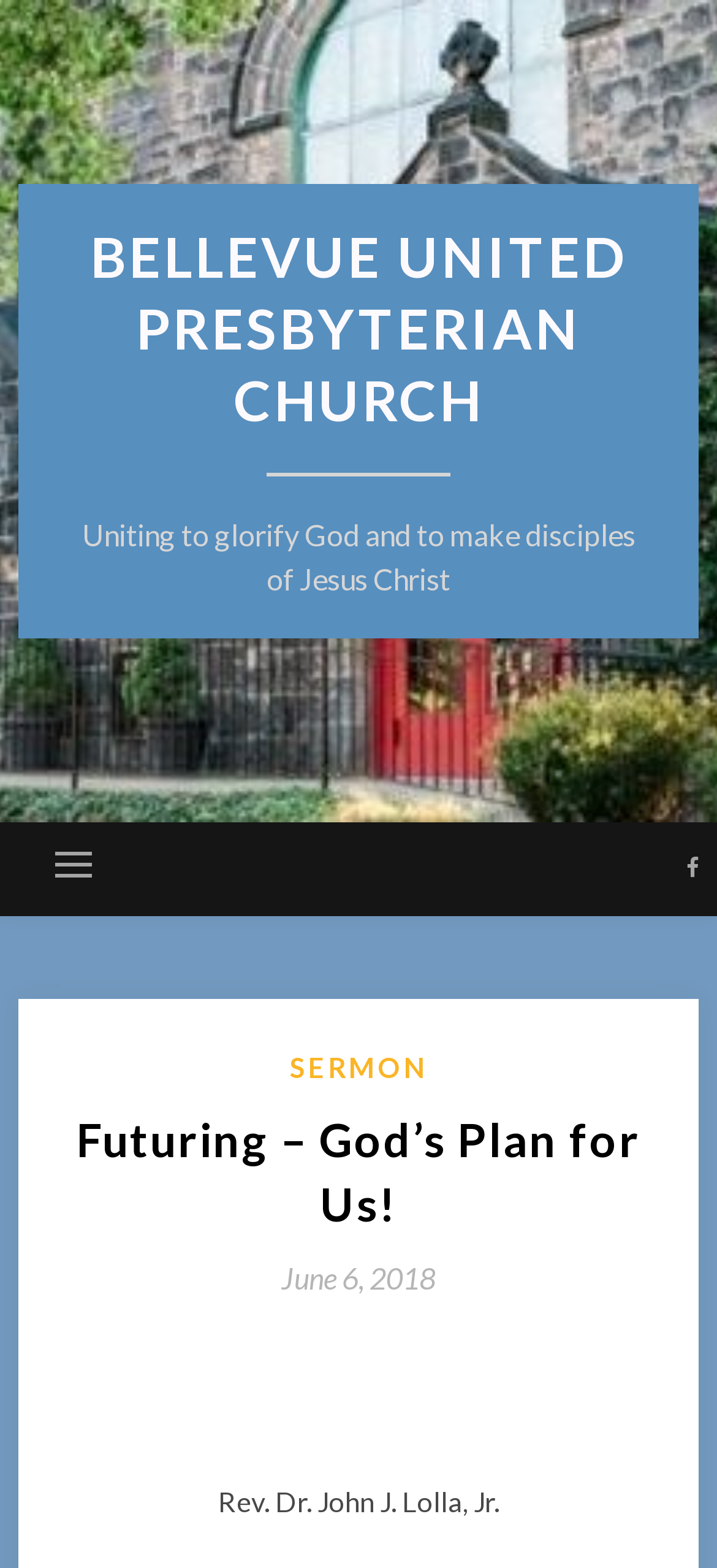Using the webpage screenshot, find the UI element described by sermon. Provide the bounding box coordinates in the format (top-left x, top-left y, bottom-right x, bottom-right y), ensuring all values are floating point numbers between 0 and 1.

[0.404, 0.666, 0.596, 0.695]